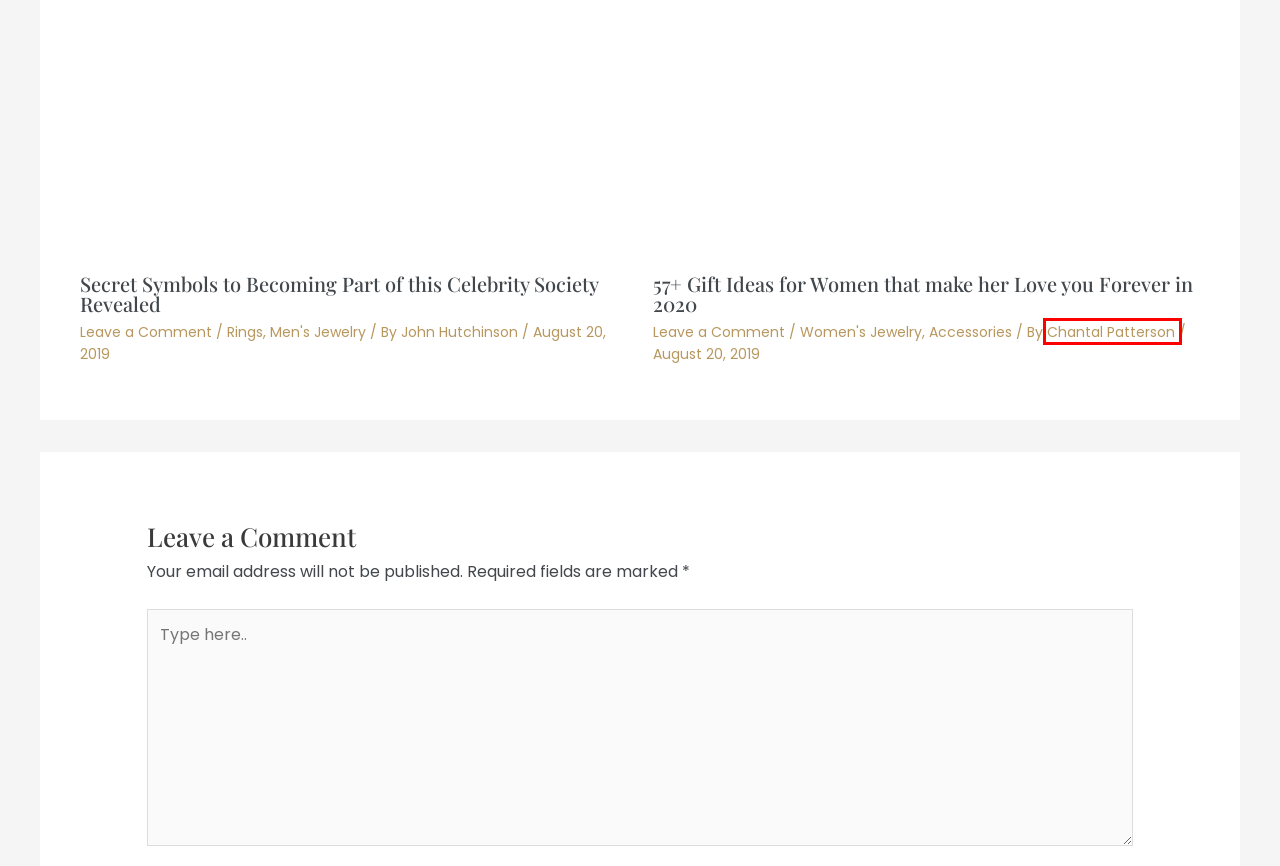You have a screenshot of a webpage with a red bounding box highlighting a UI element. Your task is to select the best webpage description that corresponds to the new webpage after clicking the element. Here are the descriptions:
A. 34+ Gold Rings for Men with Buying Guide
B. 57+ Gift Ideas for Women that make her Love you Forever in 2020
C. 87 Unique Men's Wedding Bands to Rock your Wedding in Style
D. Chantal Patterson - Ring to Perfection
E. Amazon.com
F. 41+ Wedding Cake Toppers that make your Cake Pop for 2020
G. Effectively Learn How to Get a Ring Off a Swollen Finger
H. Ring to Perfection Blog - from Bracelets to Wedding Bands

D